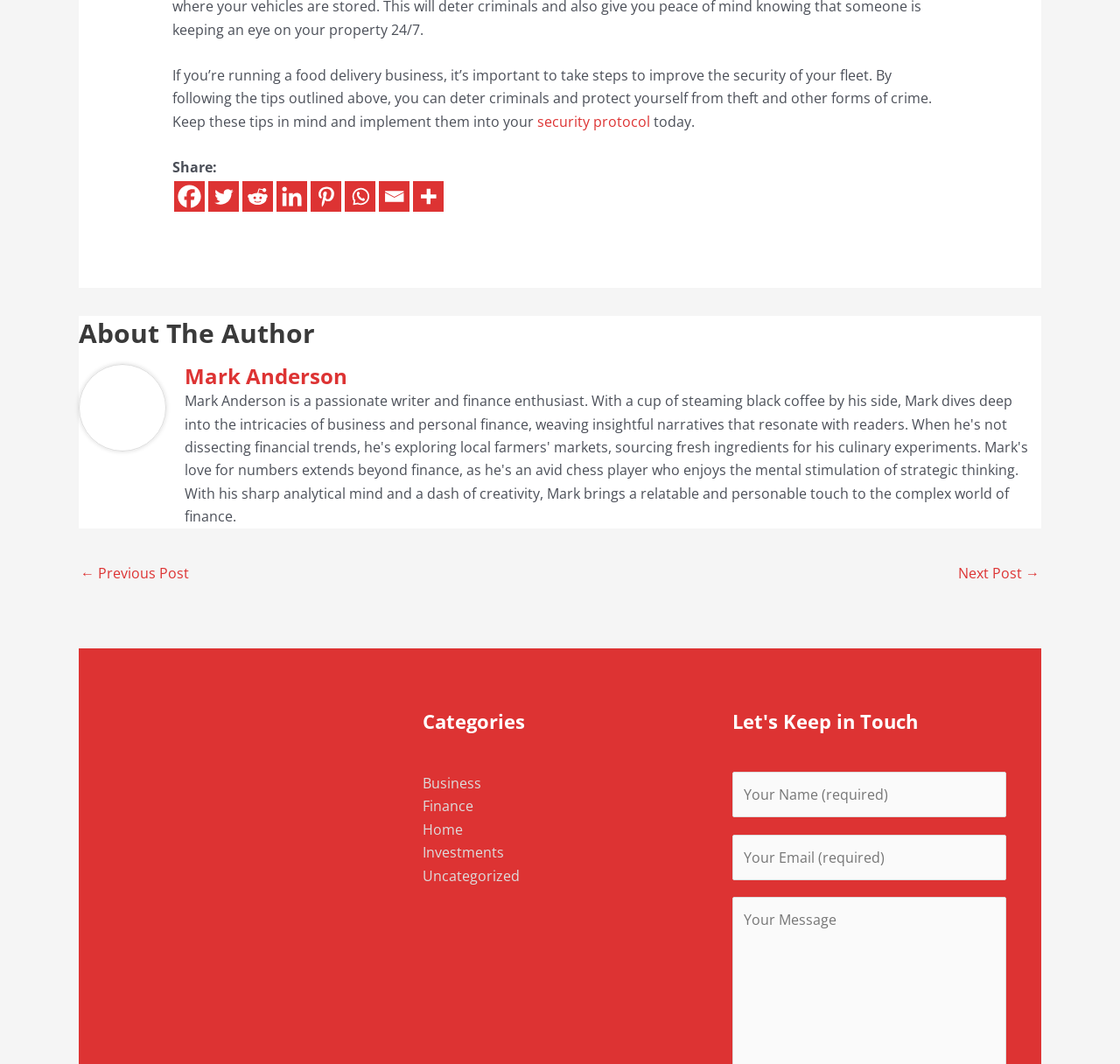Identify the bounding box of the UI component described as: "title="More"".

[0.369, 0.17, 0.396, 0.199]